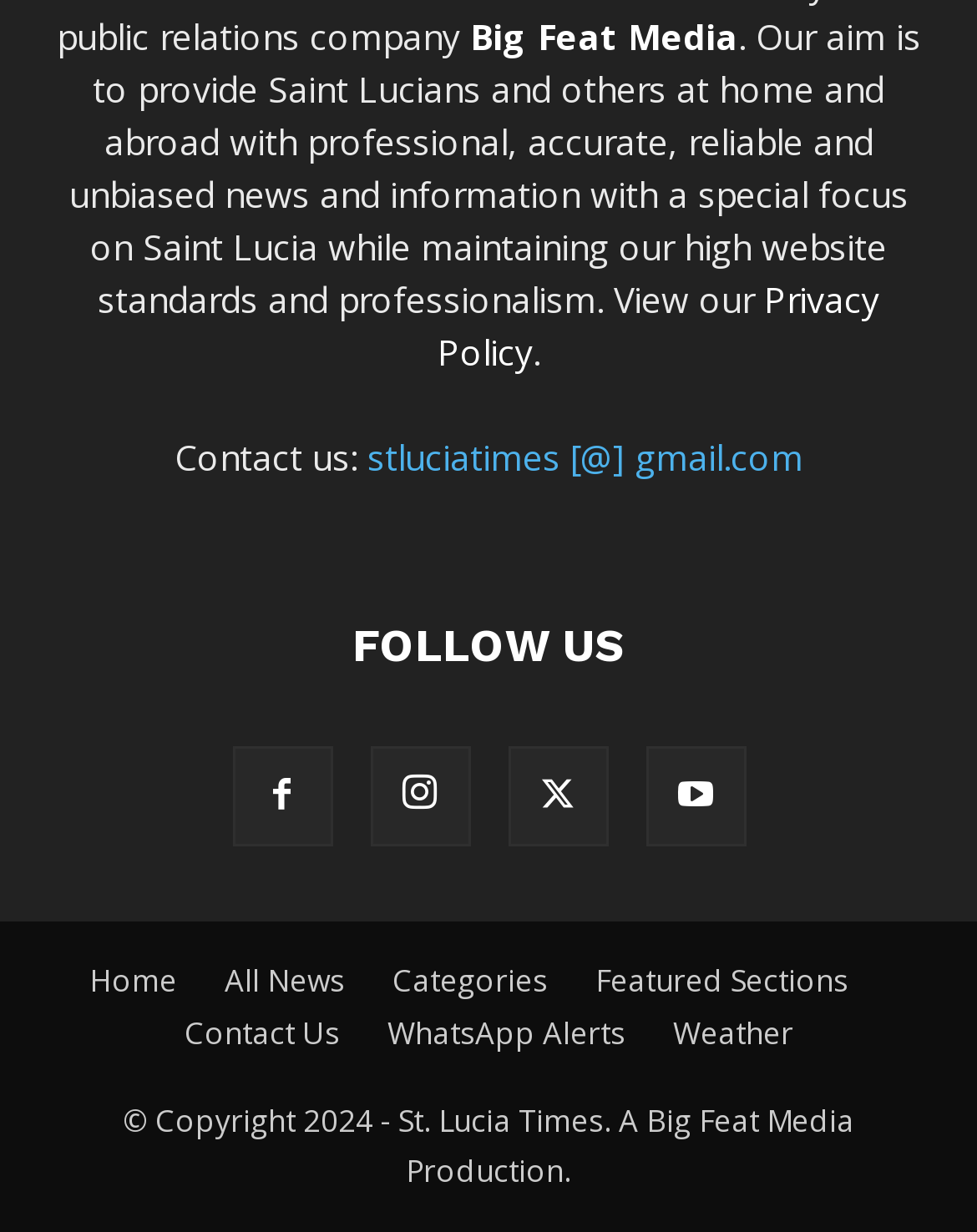How many main navigation links are available?
Look at the screenshot and respond with one word or a short phrase.

5